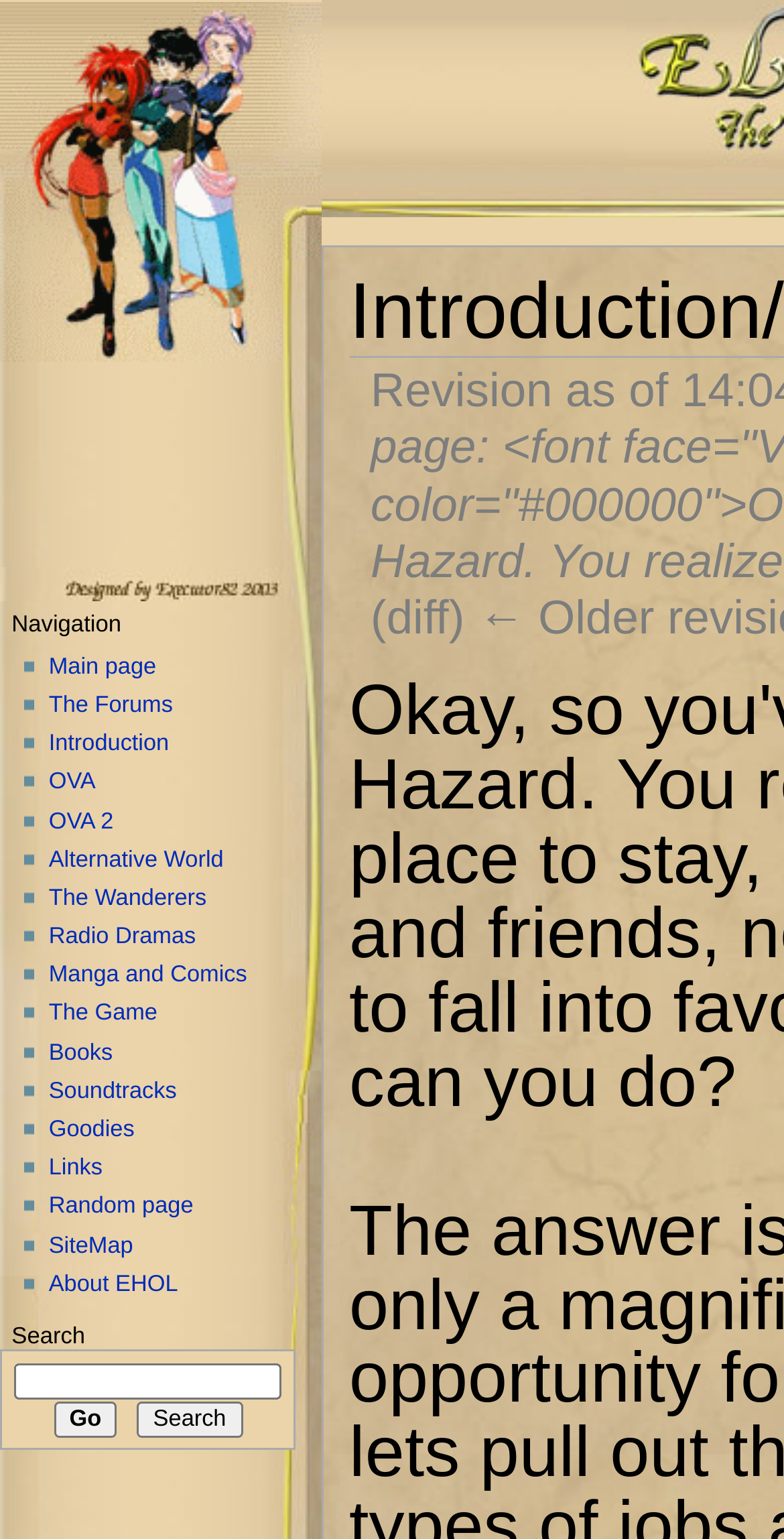Elaborate on the webpage's design and content in a detailed caption.

The webpage is titled "El-Hazard Online" and has a layout with multiple sections. At the top-left corner, there is a small image, followed by another small image below it. To the right of these images, there is a larger image. Below these elements, there is a link that spans across the top of the page.

The main navigation section is located below the link, with a heading titled "Navigation". This section contains a list of links, each preceded by a list marker. The links are arranged vertically, with the first link being "Main page", followed by "The Forums", "Introduction", and so on, up to "About EHOL". Each link has a distinct bounding box, indicating its position on the page.

To the right of the navigation section, there is a heading titled "Search". Below this heading, there is a textbox with a label "Search" and two buttons, "Go" and "Search". The textbox is positioned to the left of the buttons.

There are no paragraphs or blocks of text on the page, aside from the link texts and the heading titles. The page appears to be a portal or a hub, providing access to various sections and resources related to El-Hazard Online.